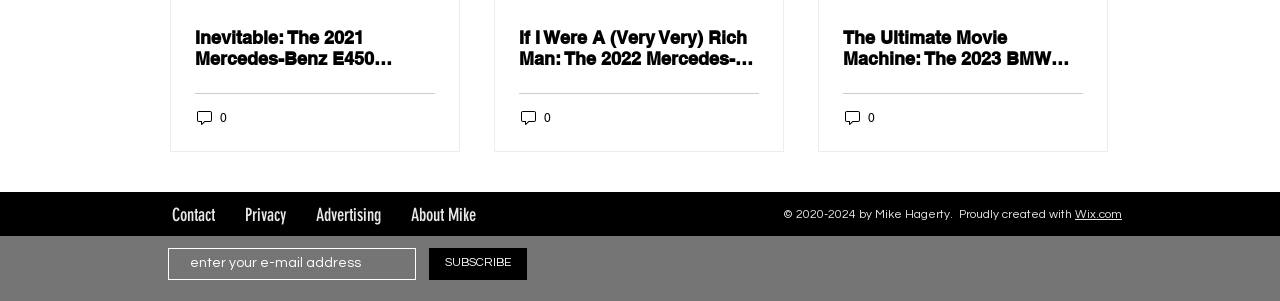Locate the bounding box coordinates of the region to be clicked to comply with the following instruction: "Read about the 2021 Mercedes-Benz E450 4MATIC All-Terrain". The coordinates must be four float numbers between 0 and 1, in the form [left, top, right, bottom].

[0.152, 0.089, 0.34, 0.228]